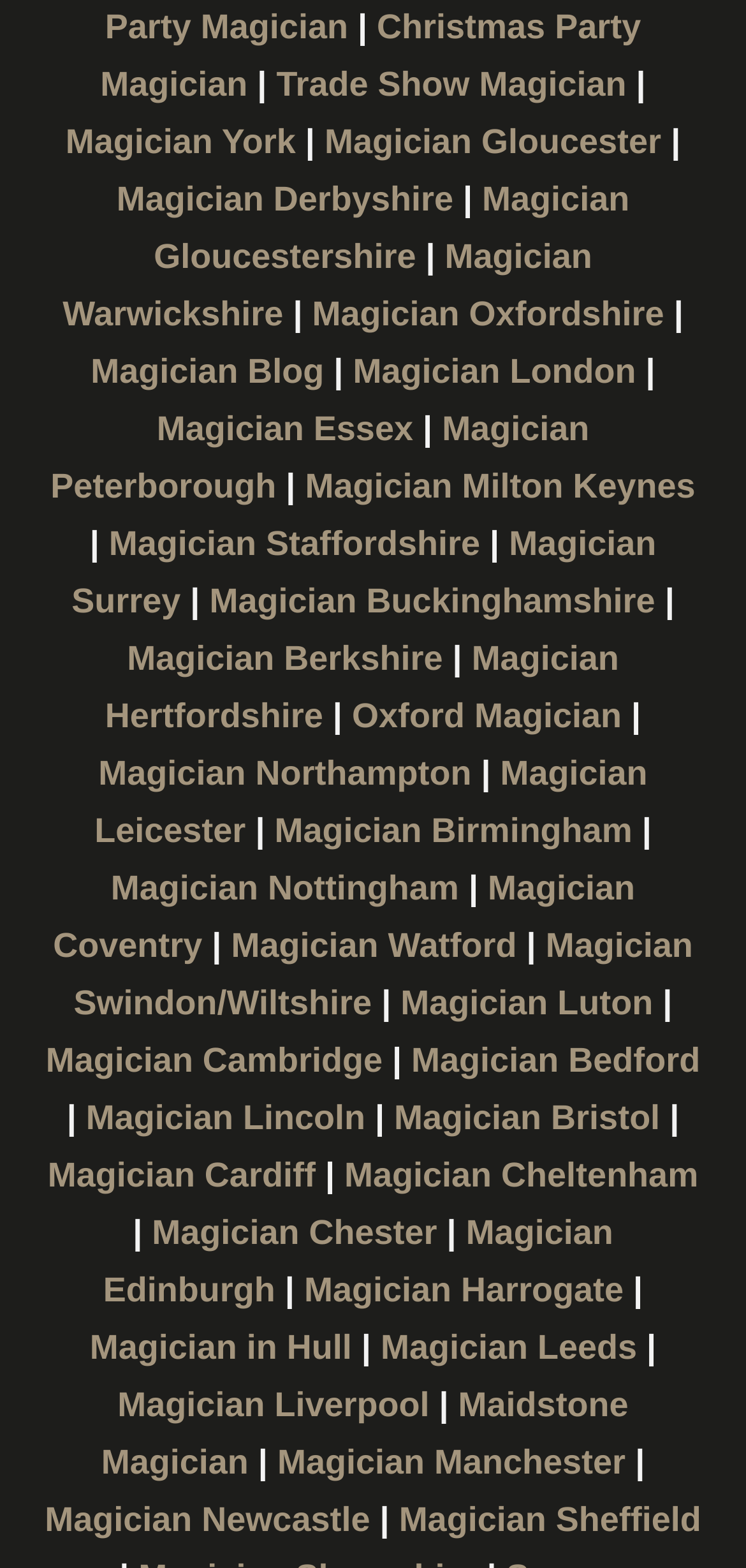Determine the bounding box coordinates of the region I should click to achieve the following instruction: "Click on Trade Show Magician". Ensure the bounding box coordinates are four float numbers between 0 and 1, i.e., [left, top, right, bottom].

[0.37, 0.03, 0.84, 0.066]